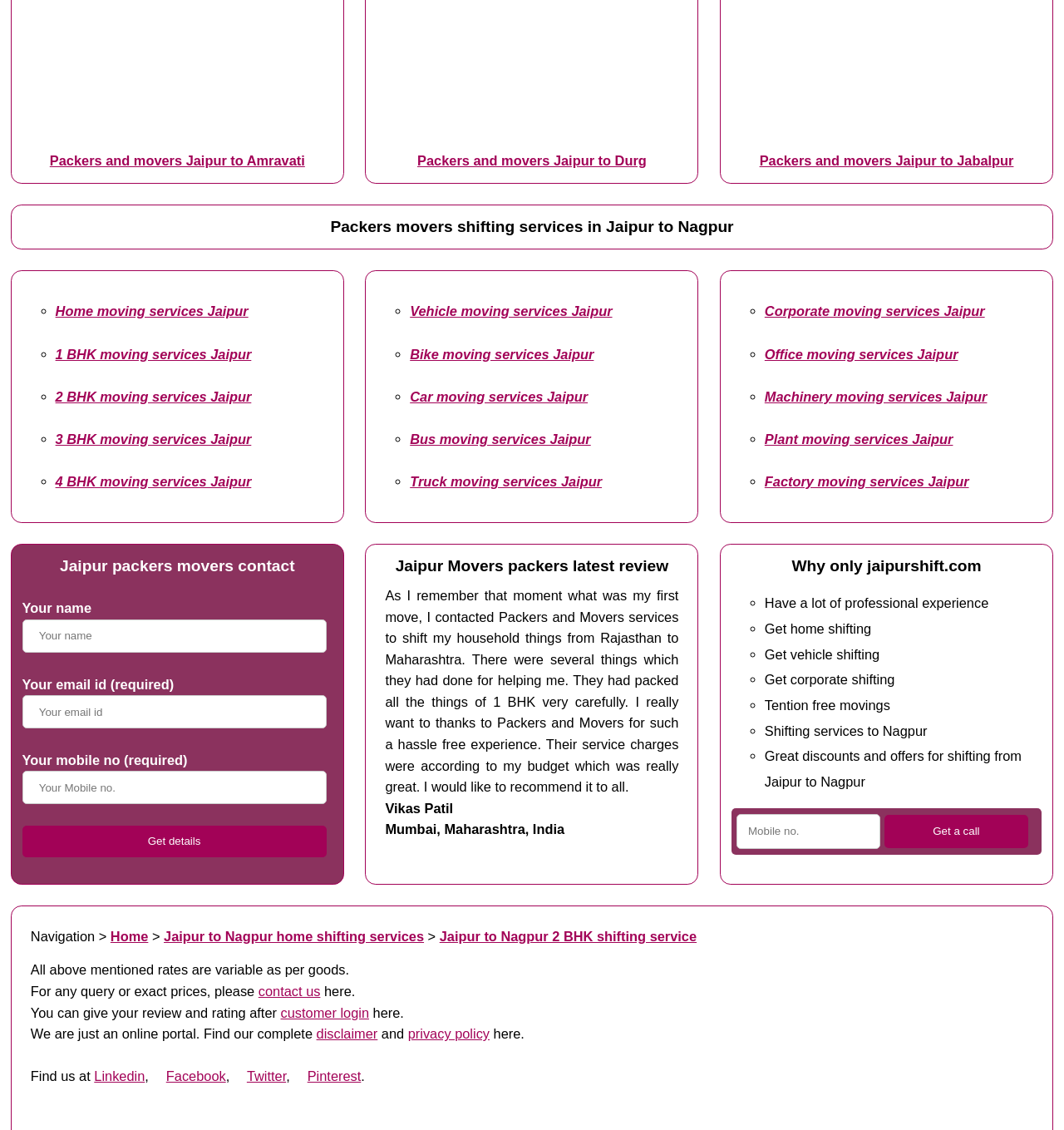What is the purpose of the 'Get details' button?
Please provide a single word or phrase as the answer based on the screenshot.

To get shifting details